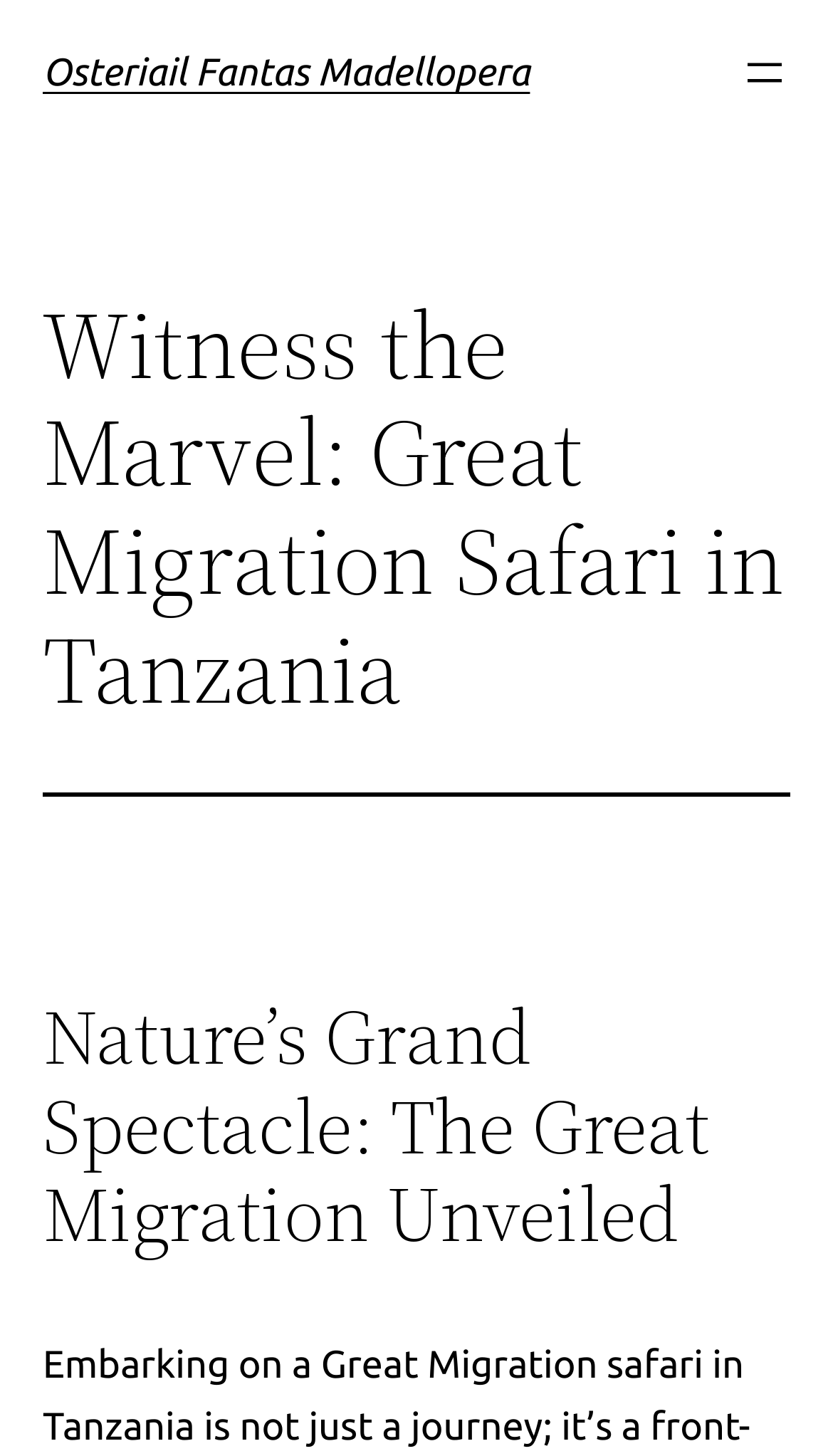Determine the title of the webpage and give its text content.

Osteriail Fantas Madellopera